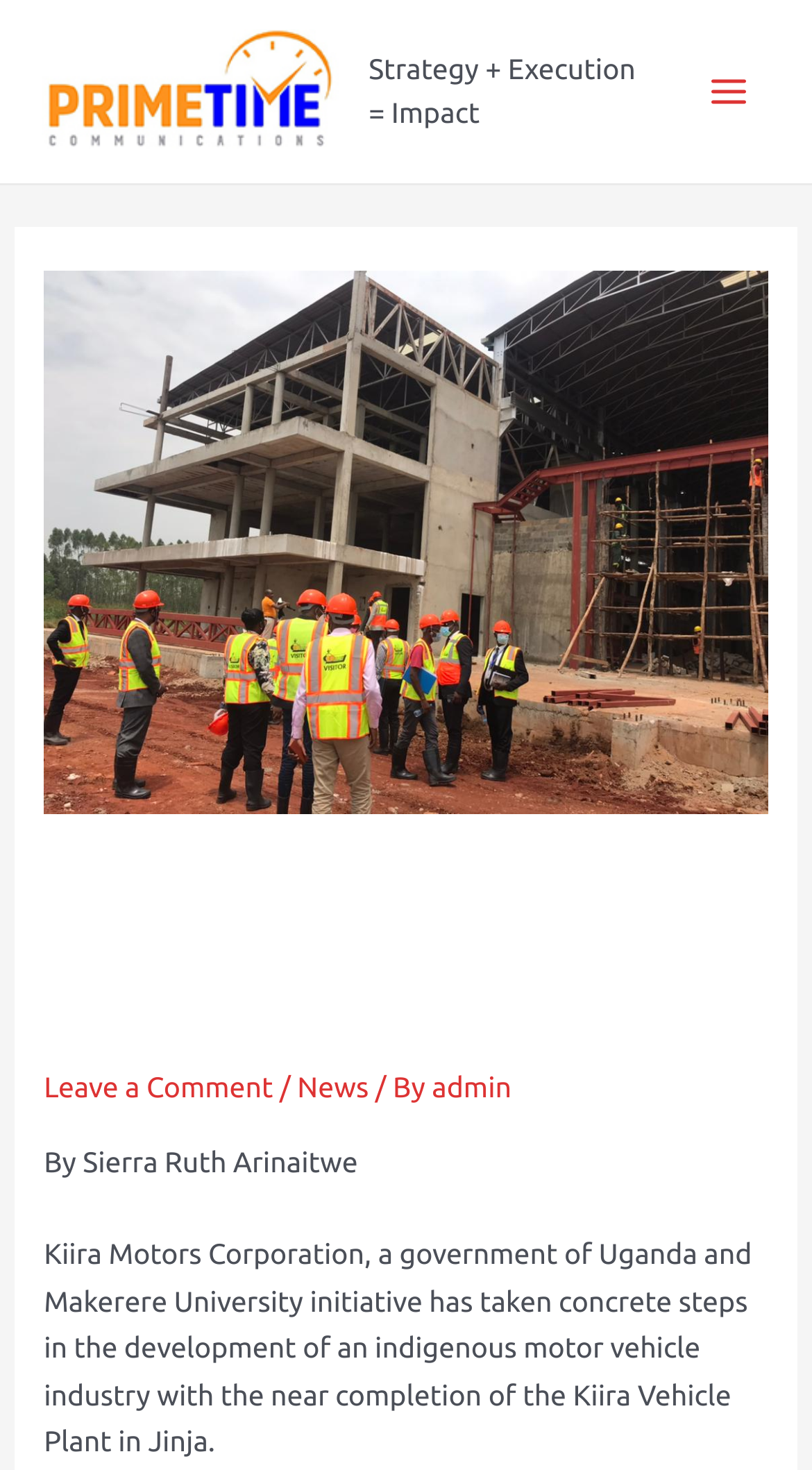Answer with a single word or phrase: 
What is the industry being developed?

Motor vehicle industry